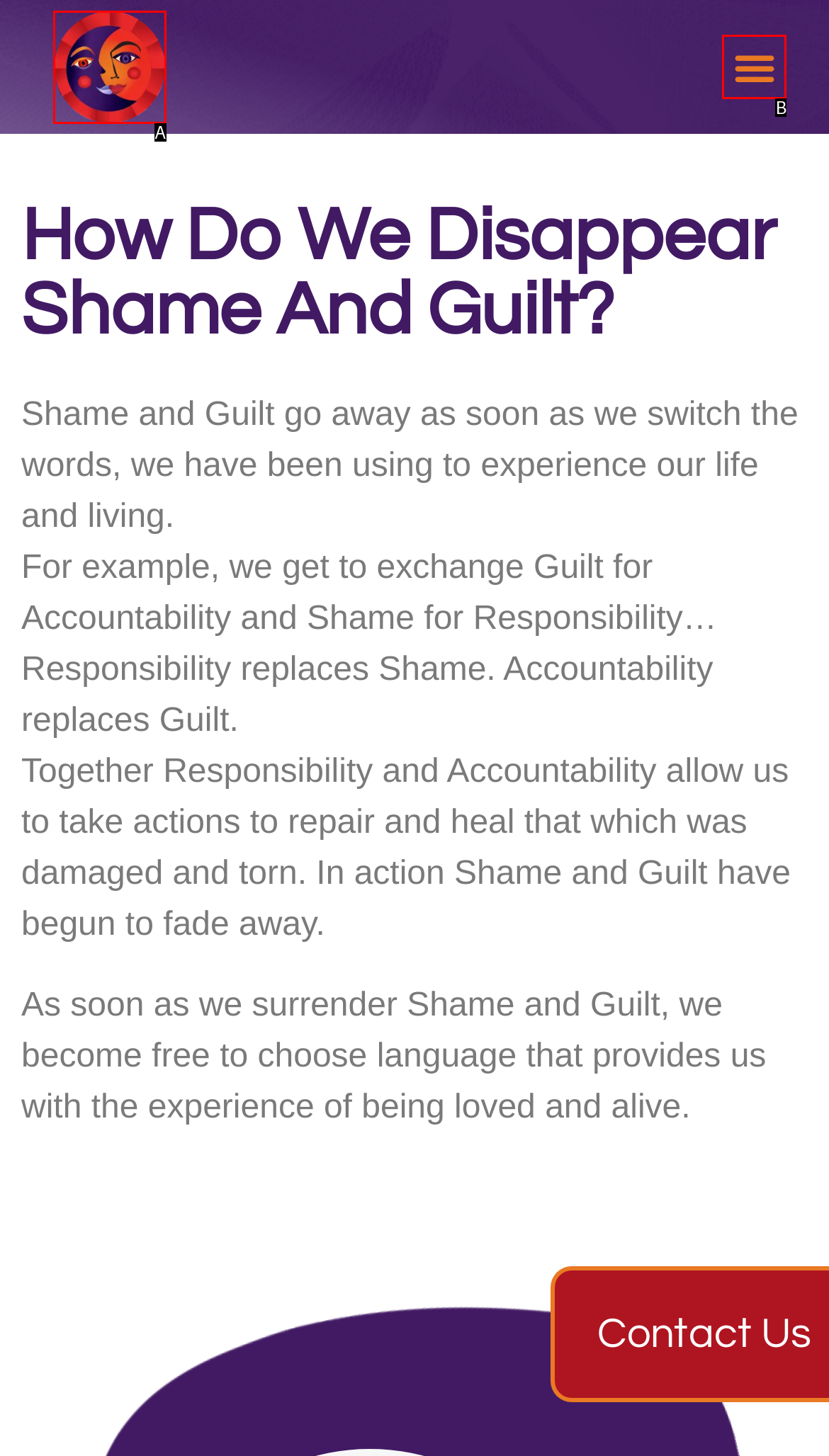Select the letter of the HTML element that best fits the description: Menu
Answer with the corresponding letter from the provided choices.

B